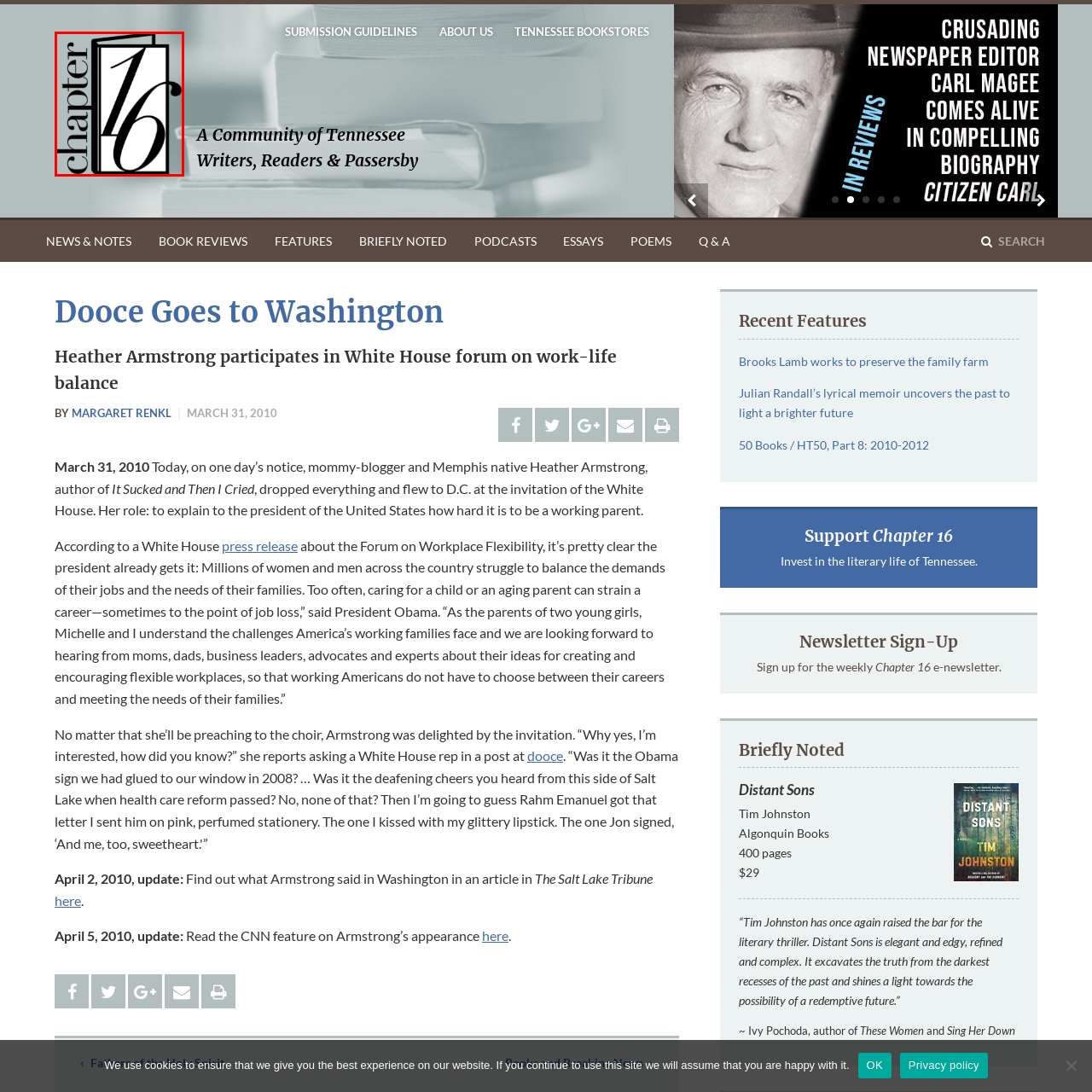What is the theme of the literary platform? Inspect the image encased in the red bounding box and answer using only one word or a brief phrase.

Literature and storytelling